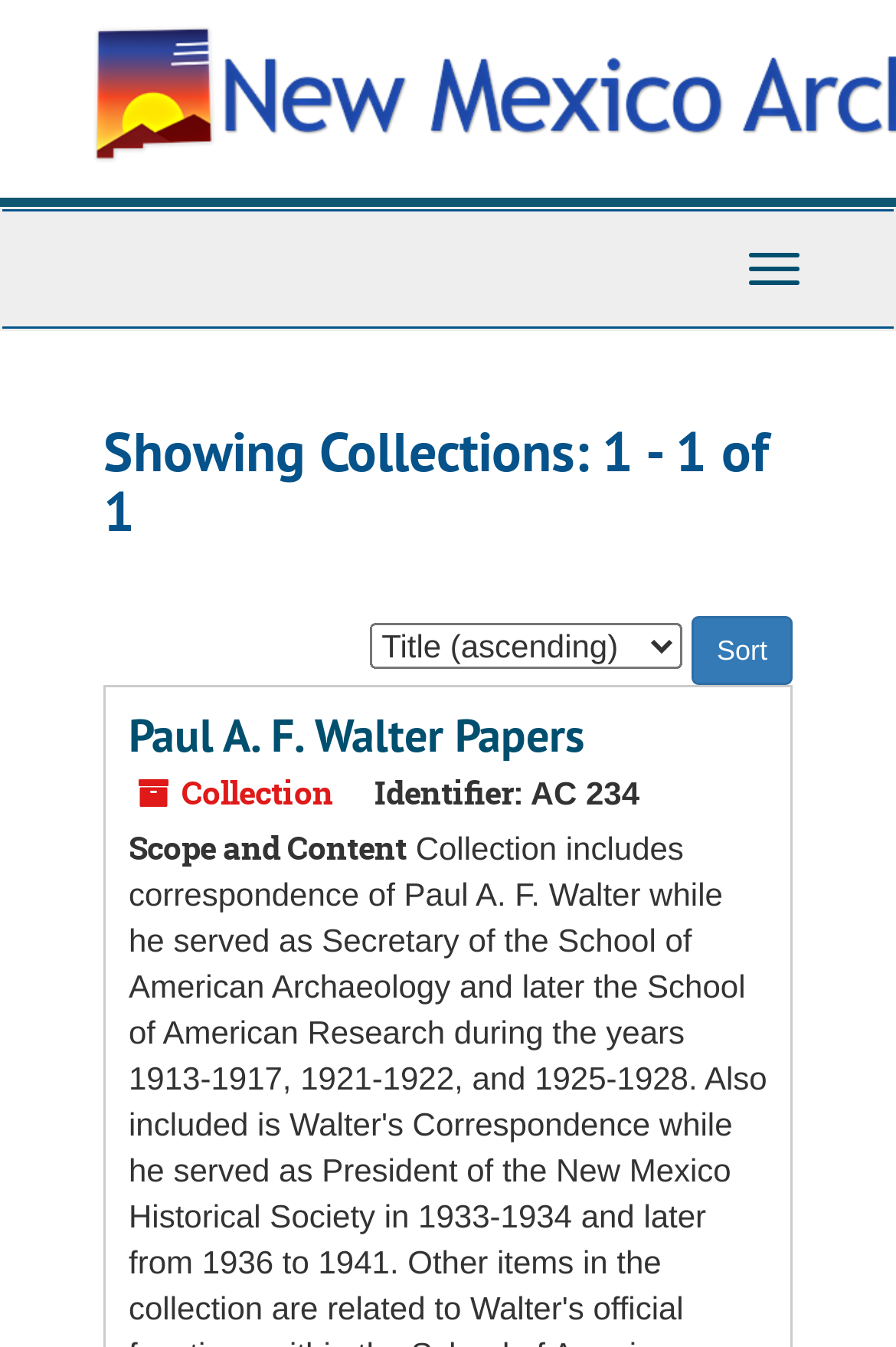What is the bounding box coordinate of the 'Toggle Navigation' button?
From the screenshot, supply a one-word or short-phrase answer.

[0.808, 0.171, 0.921, 0.229]